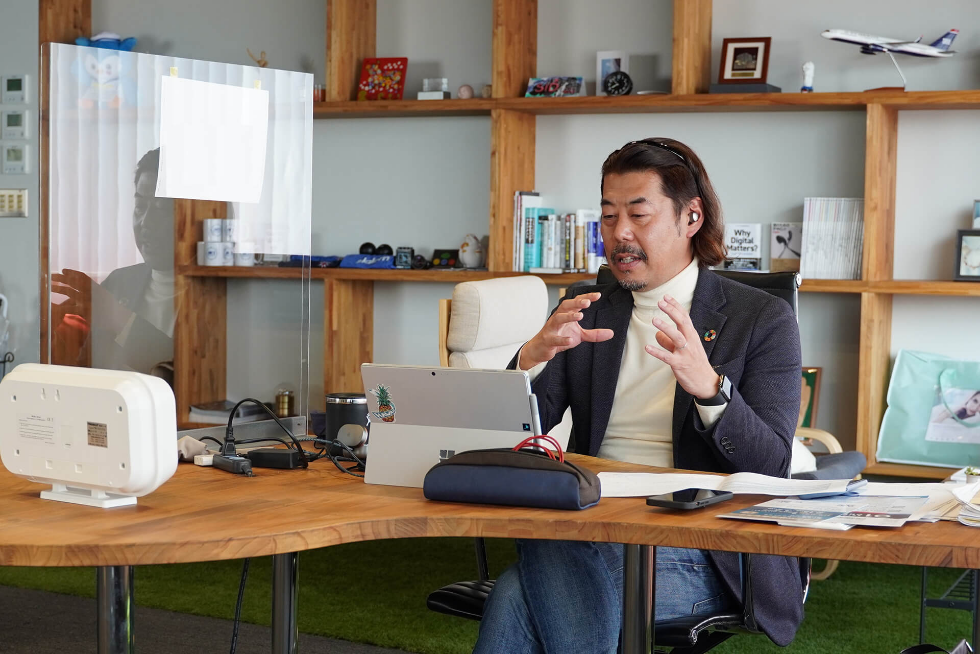Create a detailed narrative that captures the essence of the image.

In this engaging image, Mr. Sora, the Chief Digital Officer, is actively participating in an online seminar, seated at a stylish wooden desk within the modern environment of the Digital Innovation Lab in Shimonoseki, Yamaguchi Prefecture. He is animatedly discussing topics centered around Digital Transformation (DX) while using a laptop, highlighting his commitment to promoting business transformation. The background features a well-organized bookshelf displaying various resources and decorative items, reflecting a blend of professionalism and creativity. The clear partition in front of him enhances safety while still allowing for effective communication during the virtual event, where he focuses on the challenges of digital transformation in the marine sector and emphasizes the importance of building teams and fostering the right culture to achieve continuous innovation.